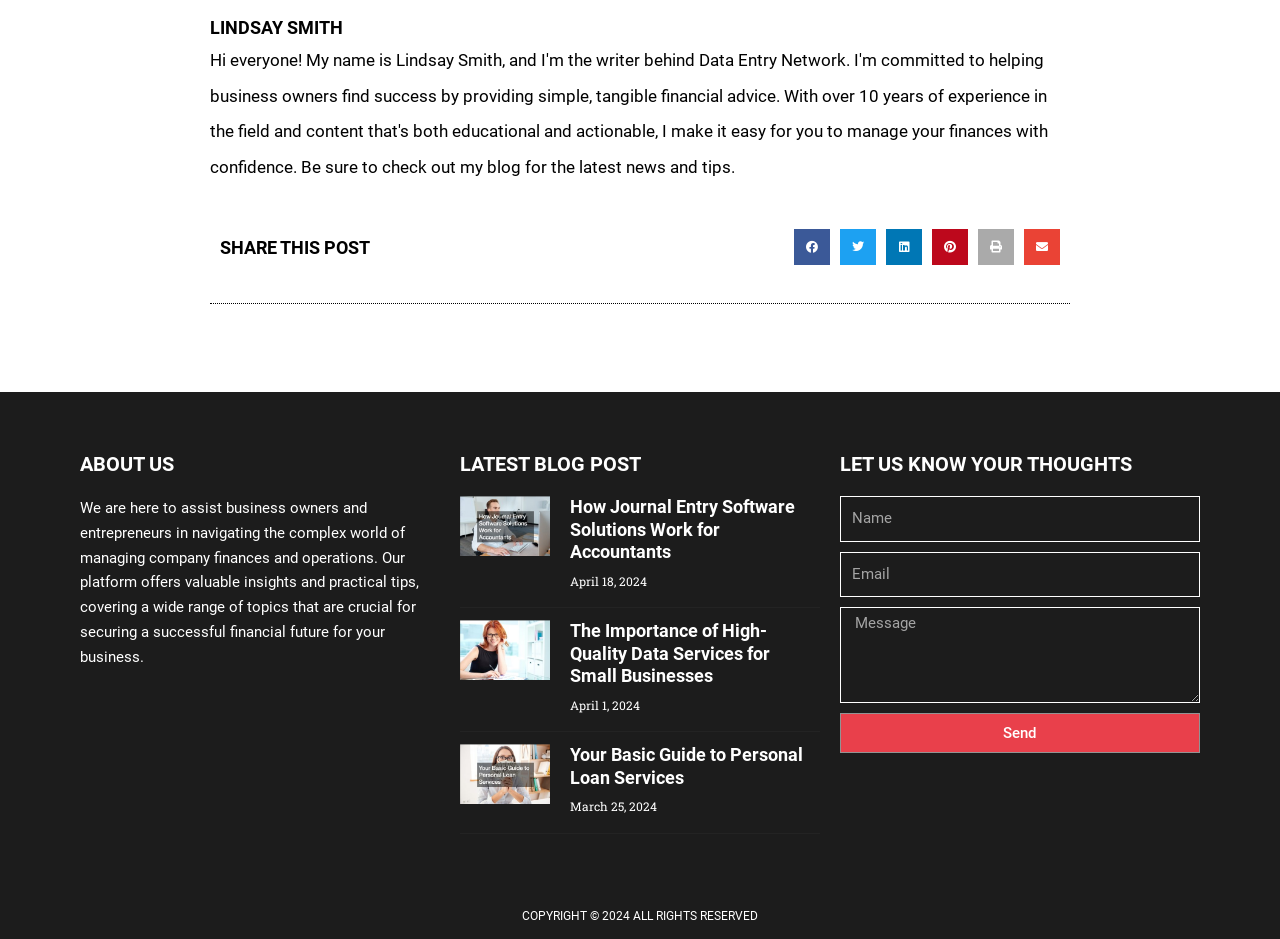What is required to send a message?
Provide a short answer using one word or a brief phrase based on the image.

Email